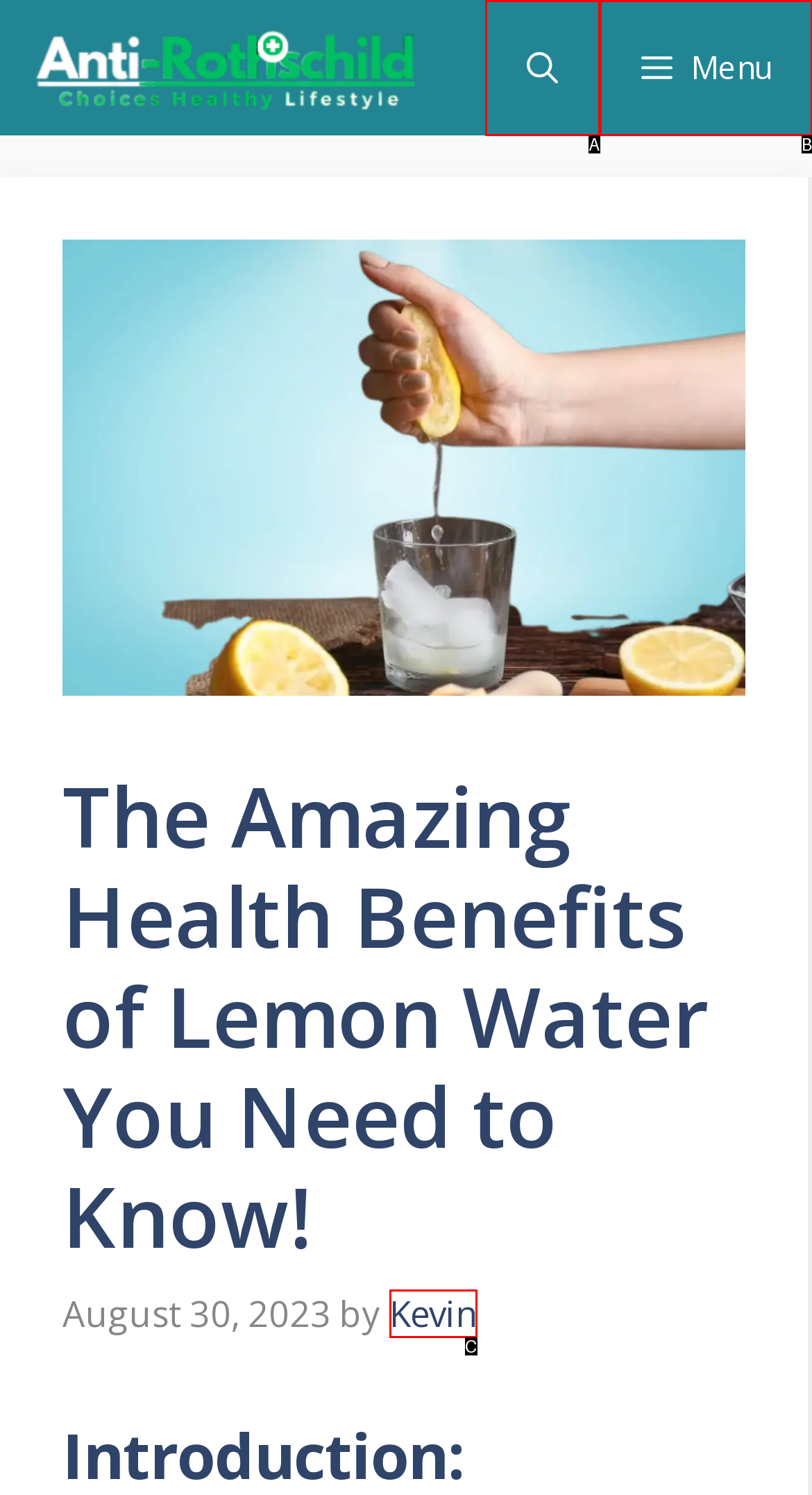Determine which HTML element fits the description: aria-label="Open search". Answer with the letter corresponding to the correct choice.

A